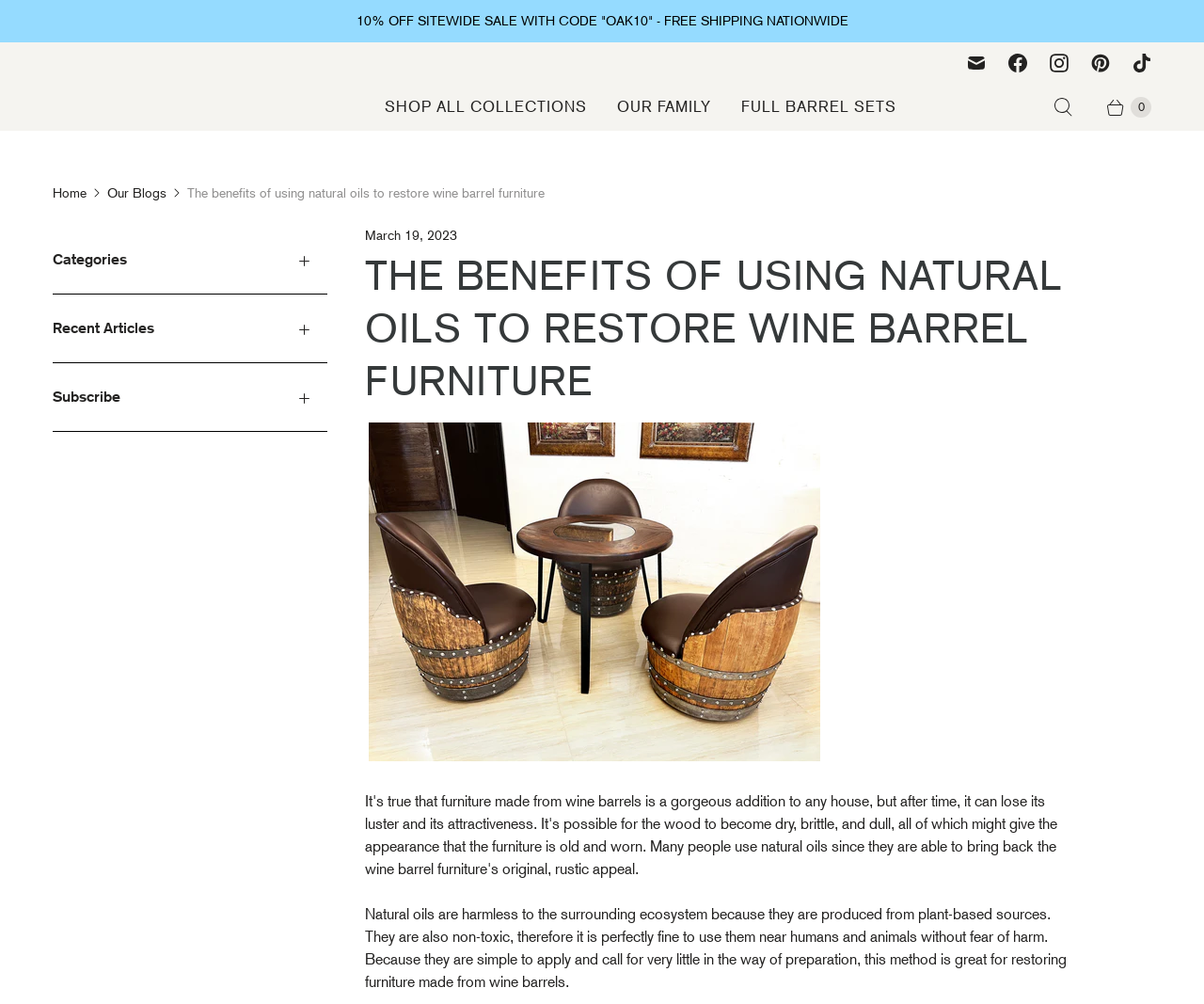Predict the bounding box coordinates of the area that should be clicked to accomplish the following instruction: "read about Proxmox Cloud-Init". The bounding box coordinates should consist of four float numbers between 0 and 1, i.e., [left, top, right, bottom].

None